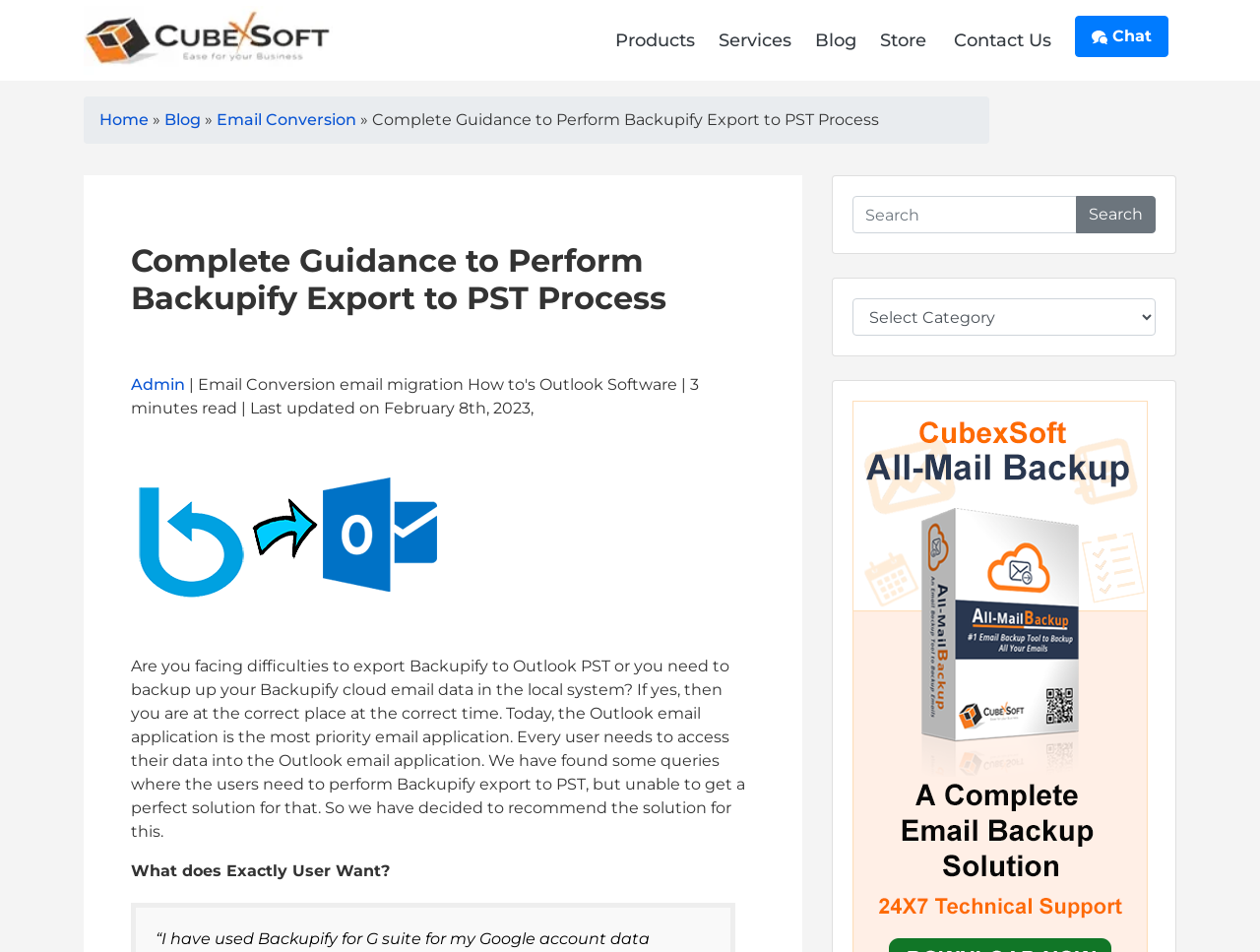Find the bounding box coordinates of the element I should click to carry out the following instruction: "Contact Us".

[0.751, 0.013, 0.841, 0.071]